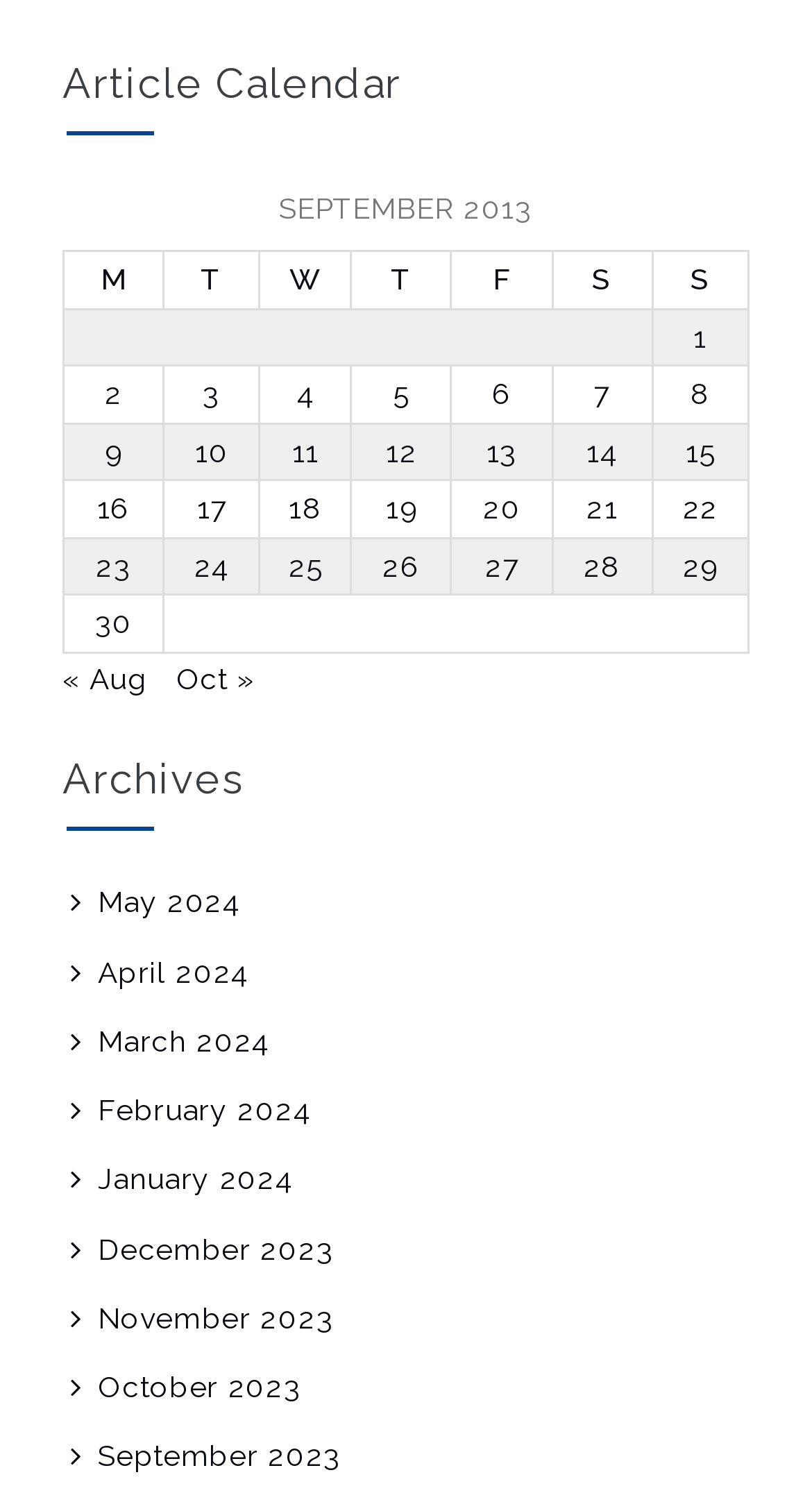Specify the bounding box coordinates of the area that needs to be clicked to achieve the following instruction: "View posts published on September 3, 2013".

[0.25, 0.253, 0.272, 0.275]